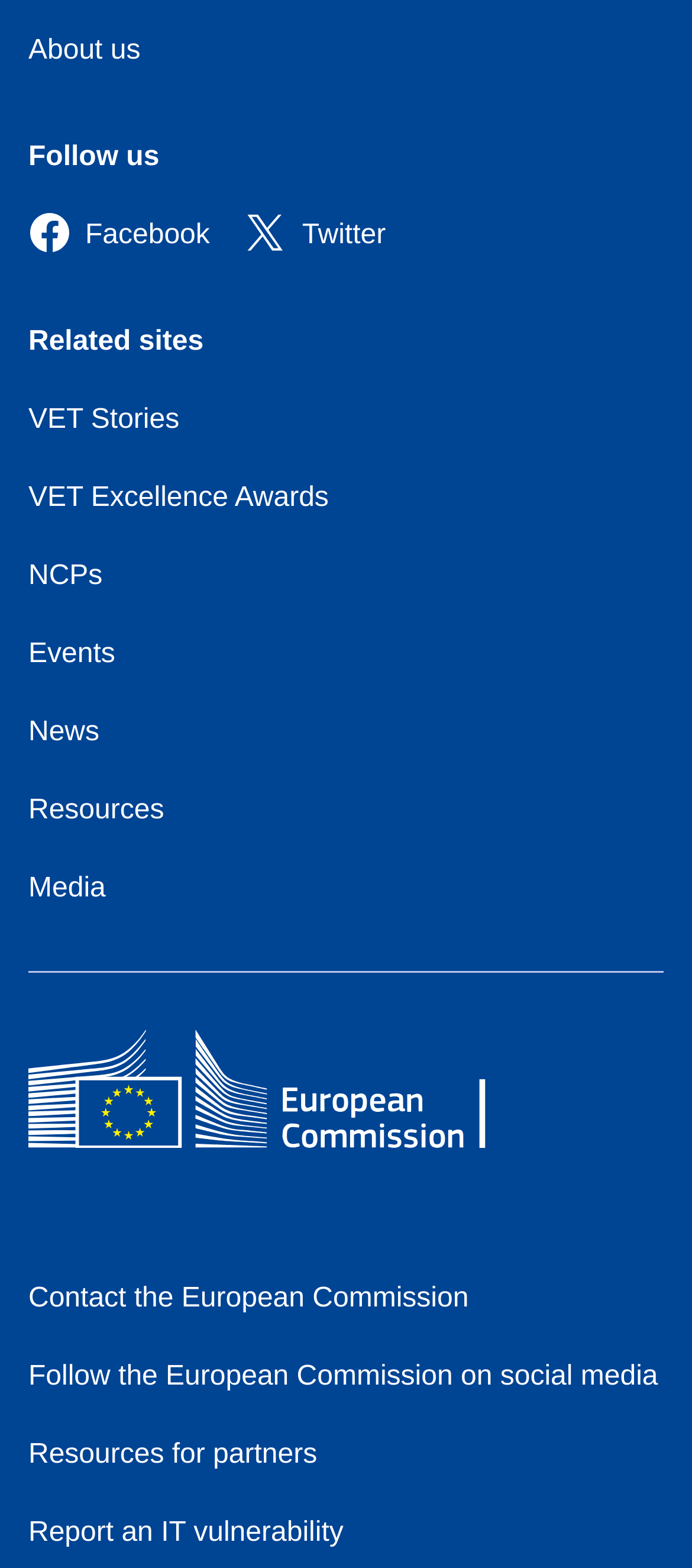Please give the bounding box coordinates of the area that should be clicked to fulfill the following instruction: "Visit VET Stories". The coordinates should be in the format of four float numbers from 0 to 1, i.e., [left, top, right, bottom].

[0.041, 0.258, 0.259, 0.277]